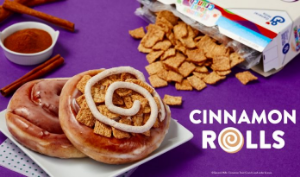What is the brand of the cinnamon rolls?
Based on the visual information, provide a detailed and comprehensive answer.

The image is provided by Krispy Kreme, a well-known brand famous for its delicious pastries, and the caption prominently displays the brand's name, indicating that the cinnamon rolls are a new offering from Krispy Kreme.